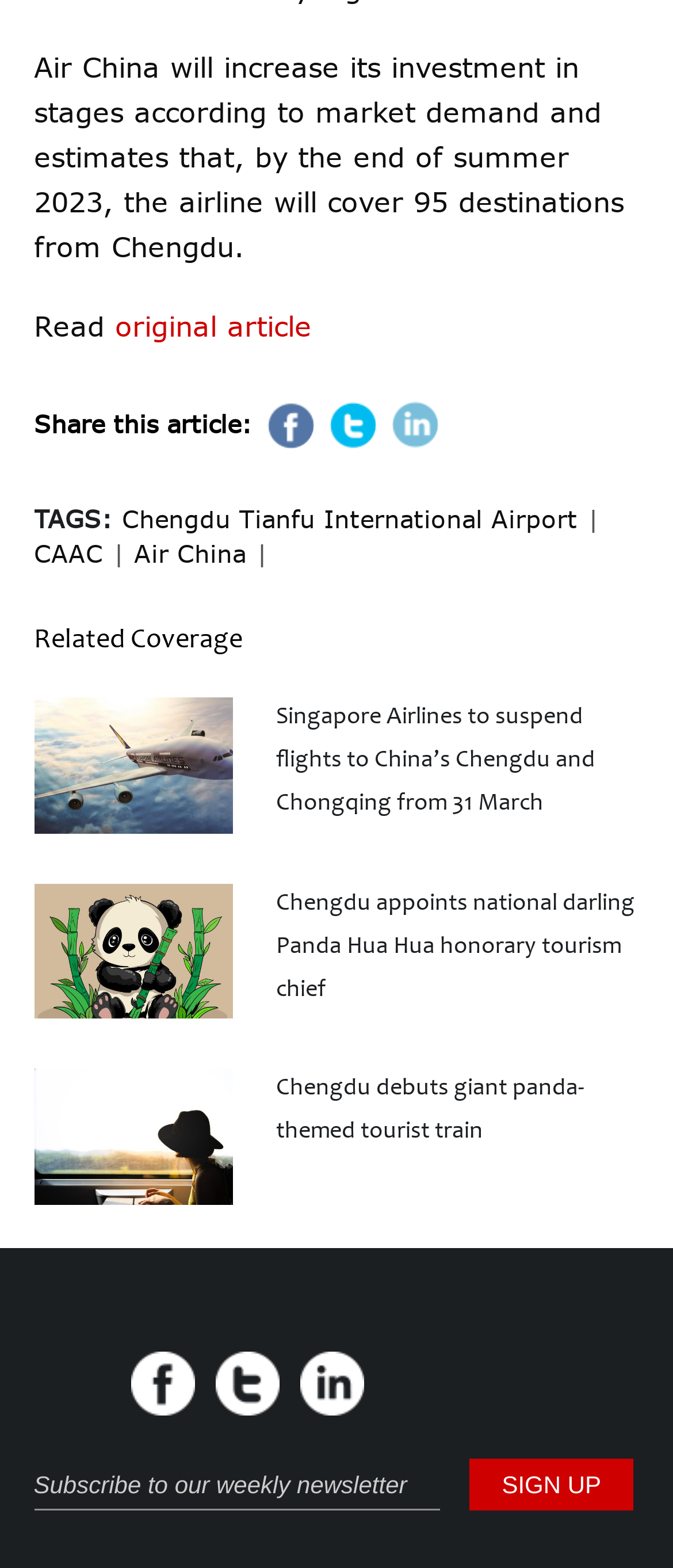Identify the bounding box coordinates of the clickable region required to complete the instruction: "Share this article". The coordinates should be given as four float numbers within the range of 0 and 1, i.e., [left, top, right, bottom].

[0.05, 0.261, 0.373, 0.28]